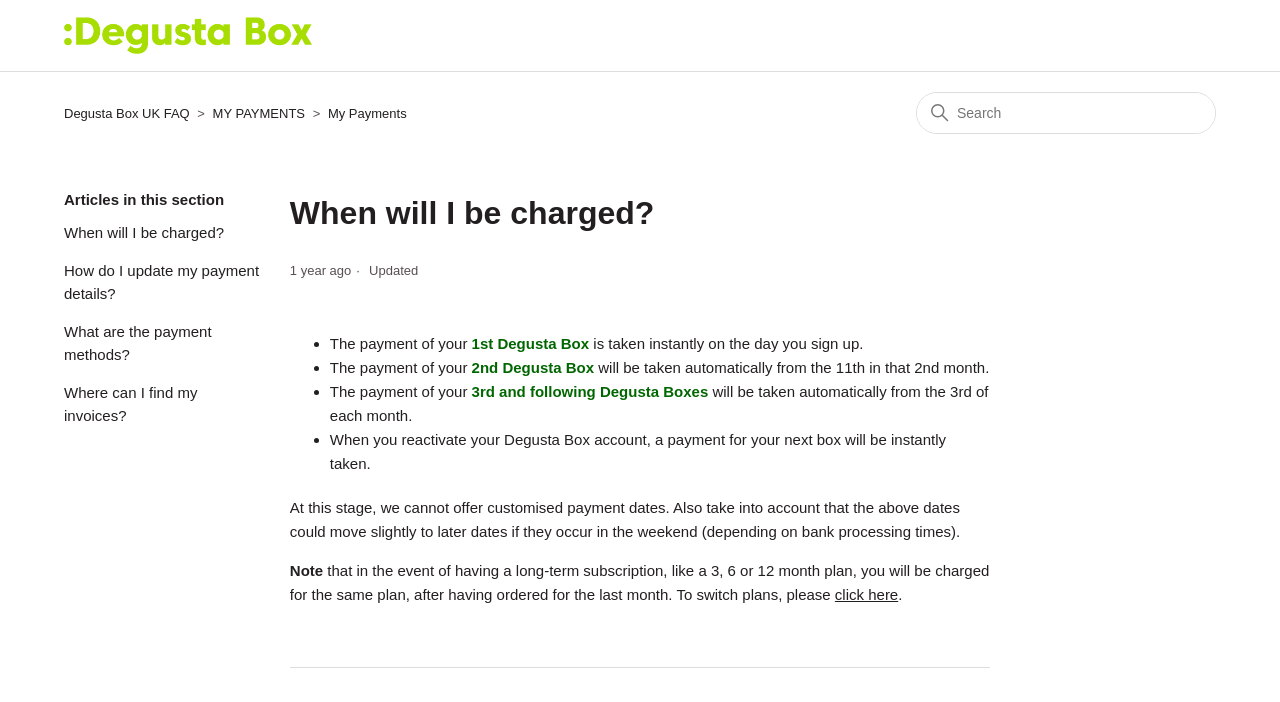Please find the bounding box coordinates of the element's region to be clicked to carry out this instruction: "Click 'When will I be charged?'".

[0.05, 0.316, 0.203, 0.348]